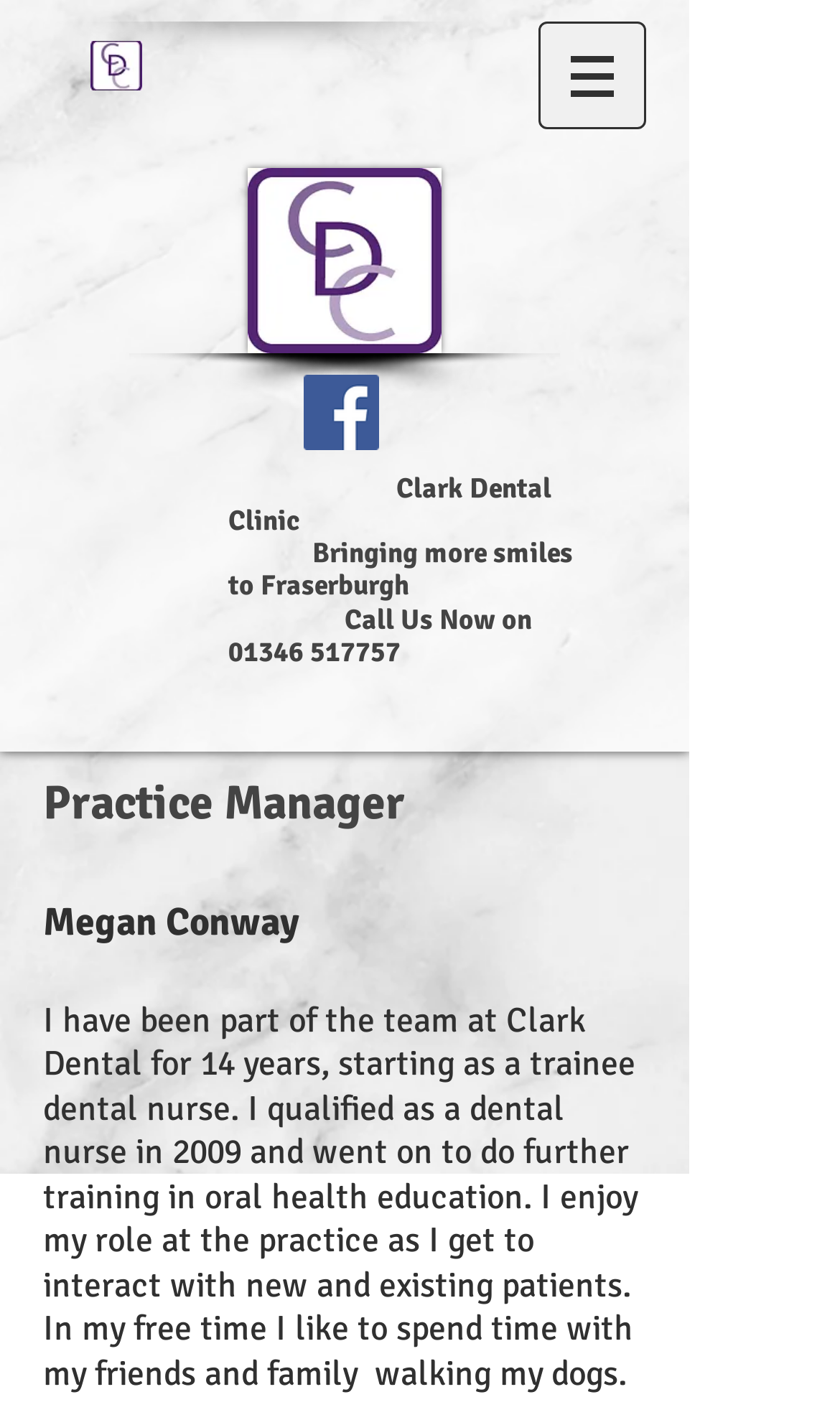How many years has Megan Conway been part of the team?
Please provide a comprehensive and detailed answer to the question.

I found the answer by reading the text about Megan Conway, which says 'I have been part of the team at Clark Dental for 14 years, starting as a trainee dental nurse.'